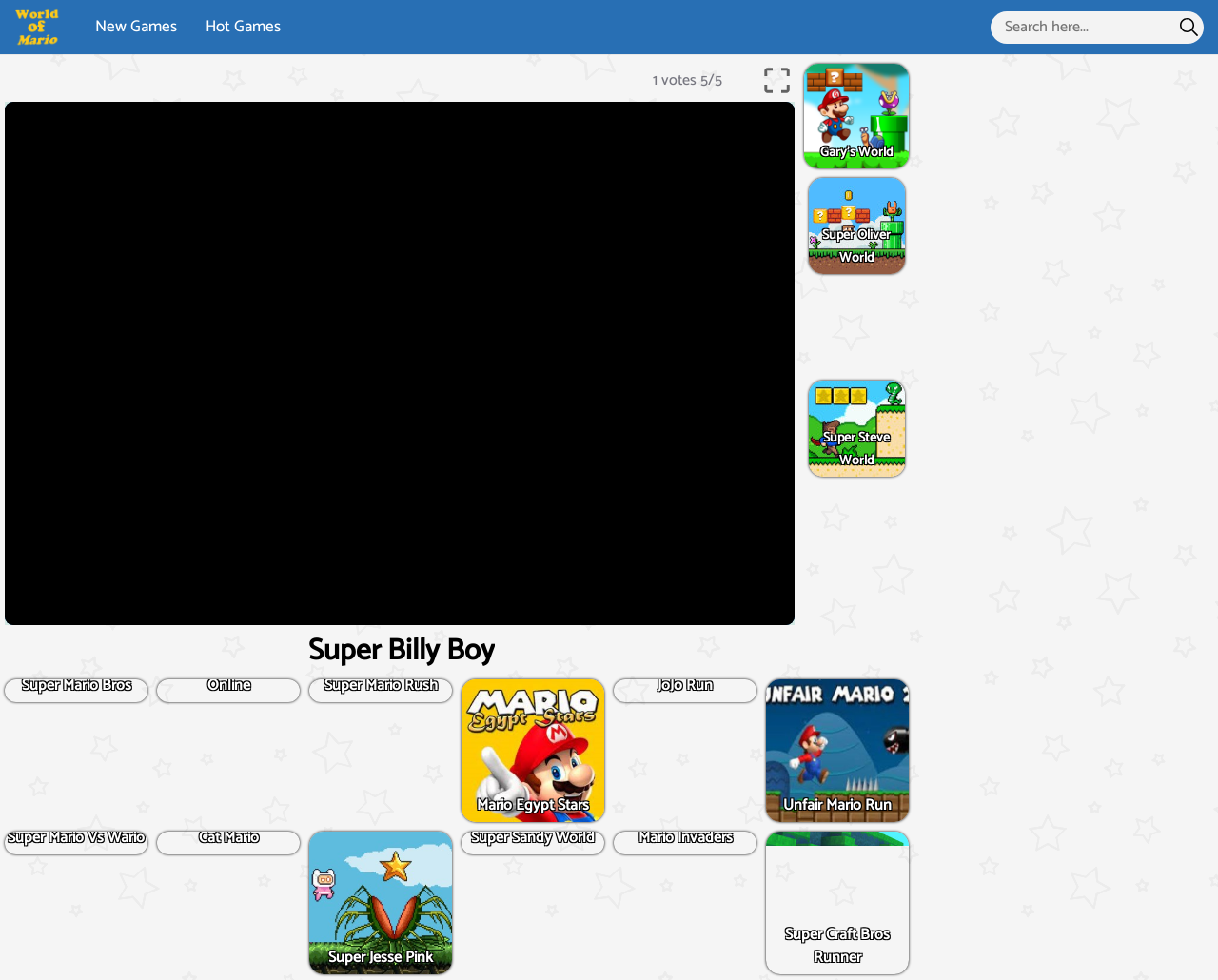Give a detailed account of the webpage, highlighting key information.

The webpage is about the game "Super Billy Boy" and appears to be a game portal with various links and images. At the top left, there is a link to "World Of Mario" with a corresponding image. Next to it, there are links to "New Games" and "Hot Games". On the top right, there is a search bar with a placeholder text "Search here..." and a search button with an image.

Below the search bar, there are several horizontal lines of links, each with a corresponding image. The first line has links to "Gary's World", "Super Oliver World", "Buggy Wuggy Platformer Playtime", "Pacman 30th Anniversary", and "Fast Ninja". The second line has links to "Super Steve World", "Super Mario Bros", "Super Mario Run Race Online", "Super Mario Rush", and "Mario Egypt Stars". The third line has links to "JoJo Run", "Unfair Mario Run", "Super Mario Vs Wario", "Cat Mario", and "Super Jesse Pink". The fourth line has links to "Super Sandy World", "Mario Invaders", and "Super Craft Bros Runner".

In the middle of the page, there is an iframe that takes up most of the width and height of the page. Above the iframe, there is a heading that reads "Super Billy Boy". There are also several small text elements scattered throughout the page, including "1 votes" and a few non-breaking space characters.

Overall, the webpage appears to be a game portal with a focus on Mario-themed games, with various links and images to different games.